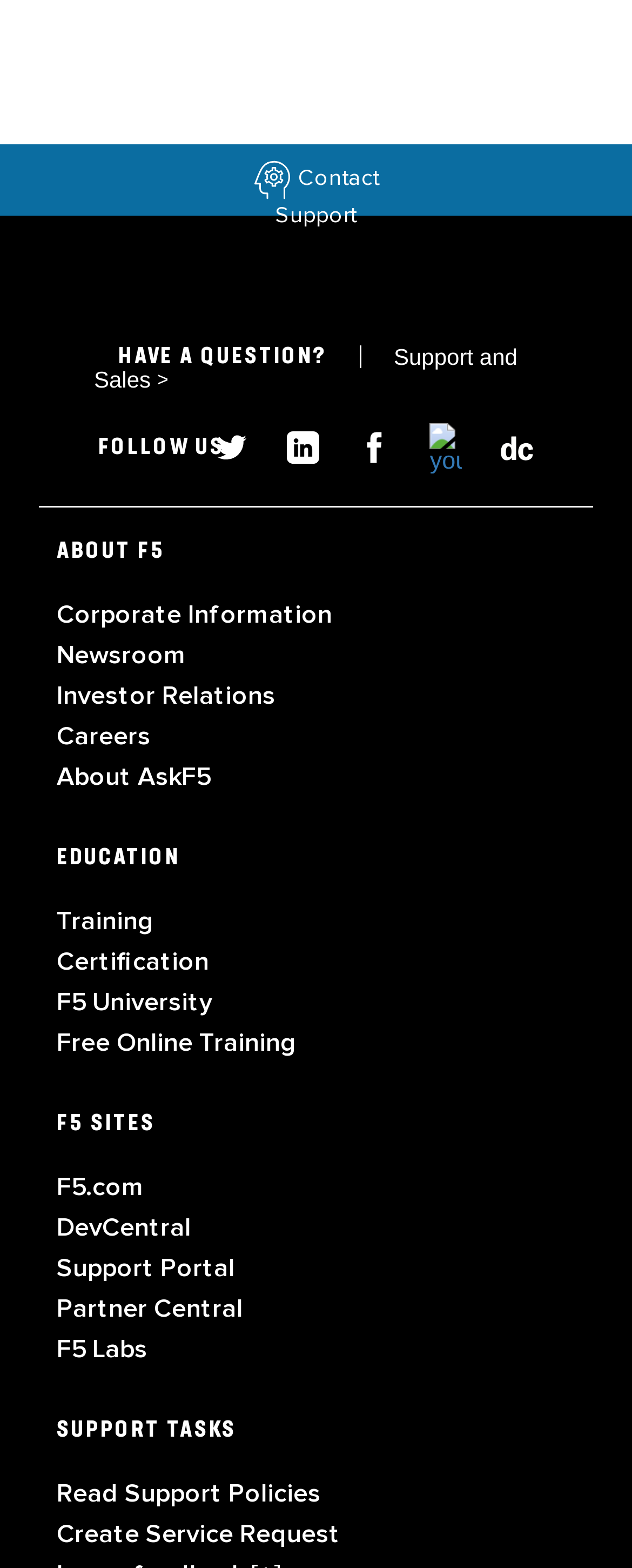Can you find the bounding box coordinates for the UI element given this description: "Corporate Information"? Provide the coordinates as four float numbers between 0 and 1: [left, top, right, bottom].

[0.09, 0.382, 0.526, 0.402]